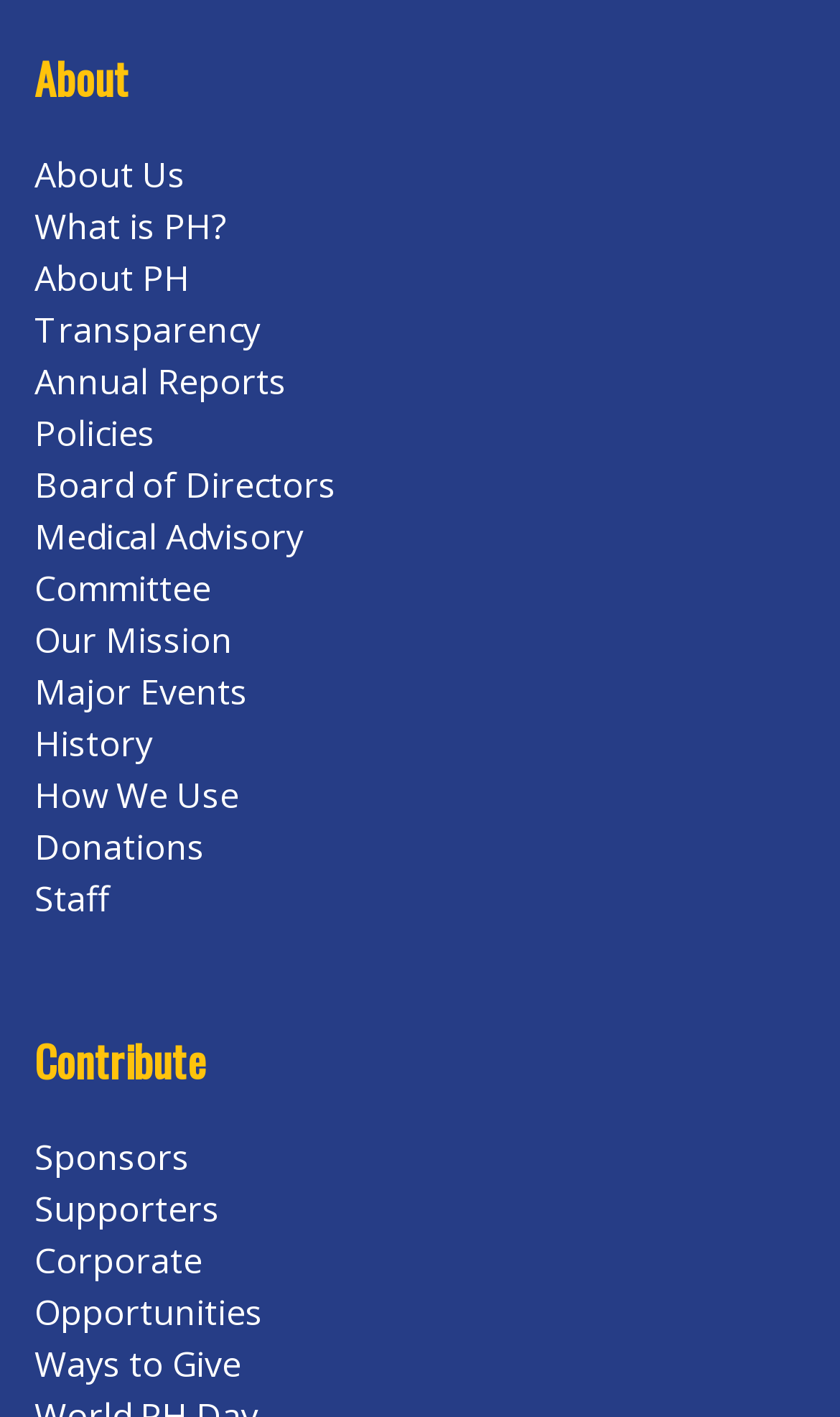Please identify the coordinates of the bounding box that should be clicked to fulfill this instruction: "Discover the organization's mission".

[0.041, 0.436, 0.277, 0.469]